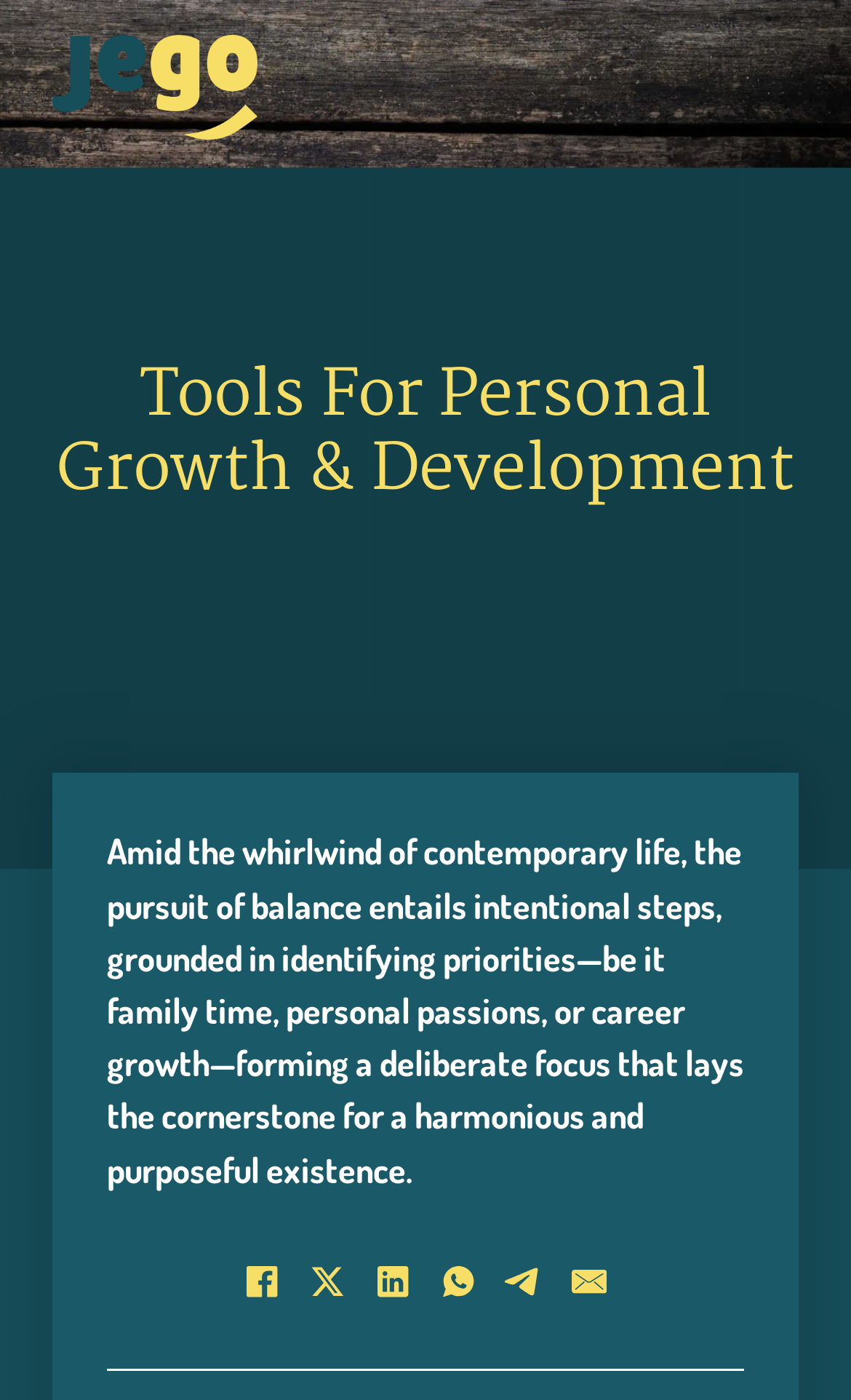Find the bounding box coordinates for the HTML element described as: "aria-label="LinkedIn"". The coordinates should consist of four float values between 0 and 1, i.e., [left, top, right, bottom].

[0.423, 0.892, 0.5, 0.939]